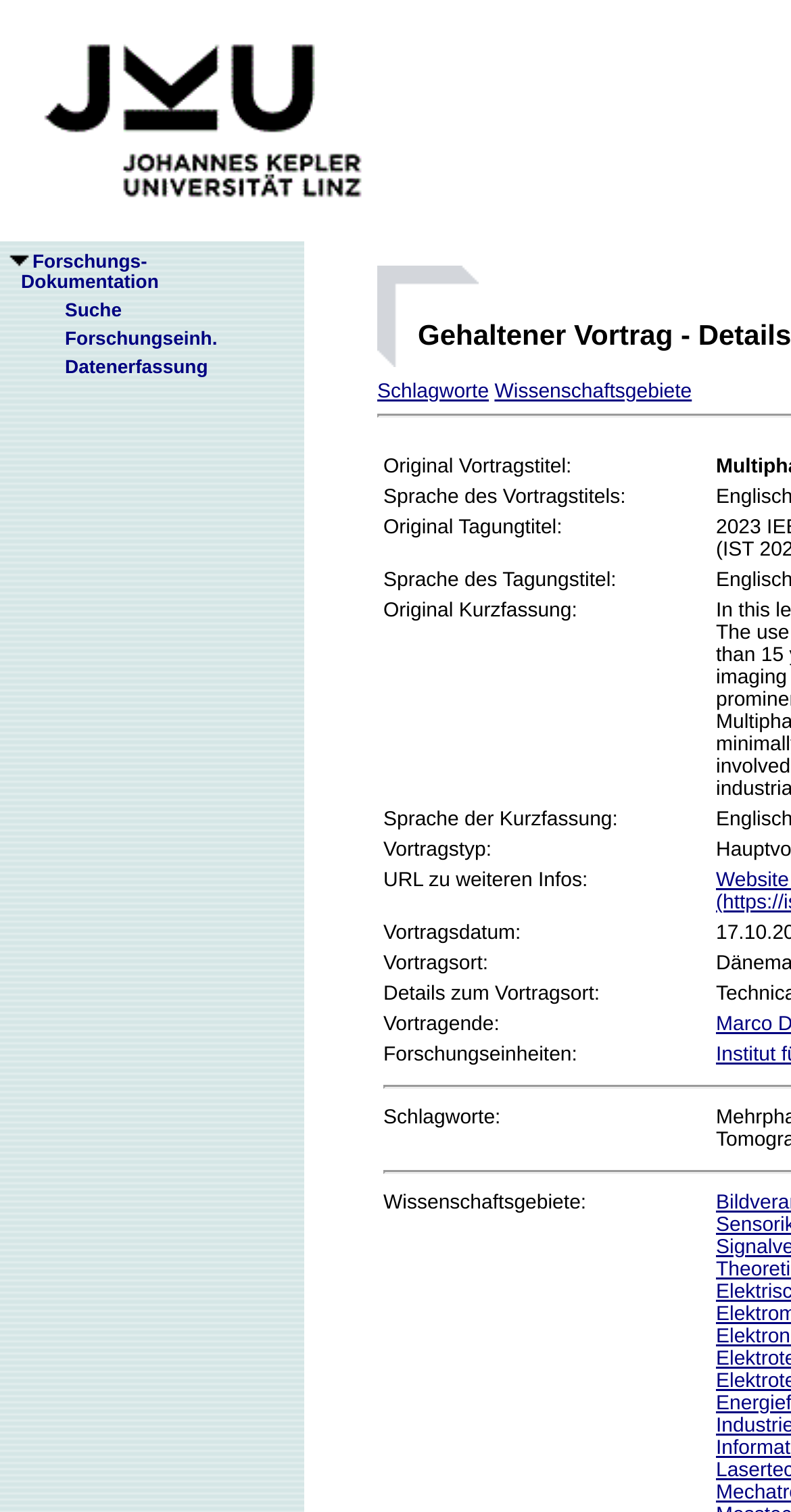Create a detailed summary of all the visual and textual information on the webpage.

The webpage appears to be a research documentation page from the Johannes Kepler University (JKU) in Linz, Austria. At the top, there is a logo of JCU Linz, accompanied by a link to the university's website. Next to the logo, there are several links, including "Forschungs-Dokumentation" (Research Documentation), "Suche" (Search), "Forschungseinh." (Research Units), and "Datenerfassung" (Data Collection).

Below these links, there is a section with multiple table cells containing information about a research presentation. The section is divided into several rows, each with a label and a corresponding value. The labels include "Original Vortragstitel" (Original Presentation Title), "Sprache des Vortragstitels" (Language of the Presentation Title), "Original Tagungtitel" (Original Conference Title), and so on. The values corresponding to these labels are not provided in the accessibility tree.

The webpage also has a section with links to related information, including "Schlagworte" (Keywords), "Wissenschaftsgebiete" (Scientific Fields), and "URL zu weiteren Infos" (URL for Further Information). Additionally, there are links to information about the presentation date, location, and presenter.

Overall, the webpage appears to be a detailed documentation of a research presentation, providing various metadata and links to related information.